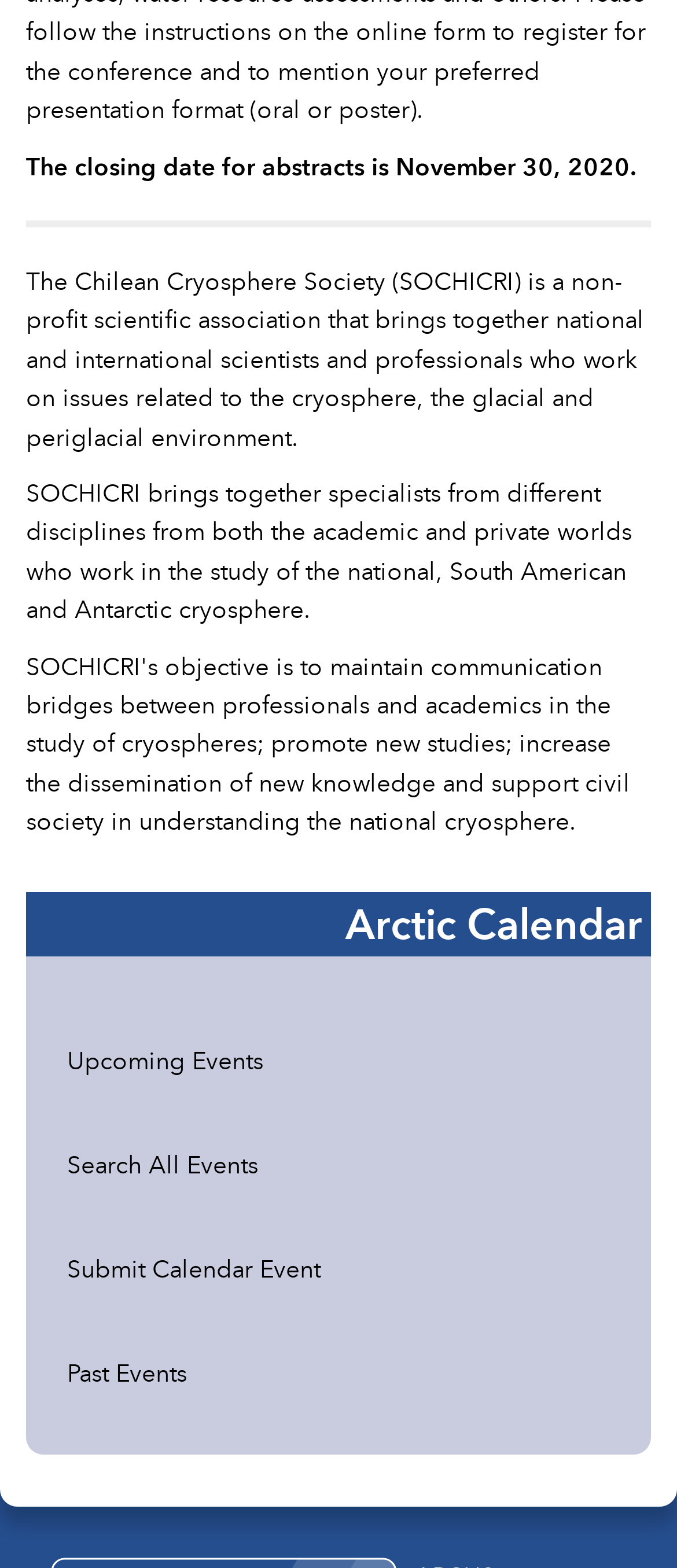What is the deadline for abstract submission?
Please elaborate on the answer to the question with detailed information.

The deadline for abstract submission can be found in the first static text element on the webpage, which states 'The closing date for abstracts is November 30, 2020.'